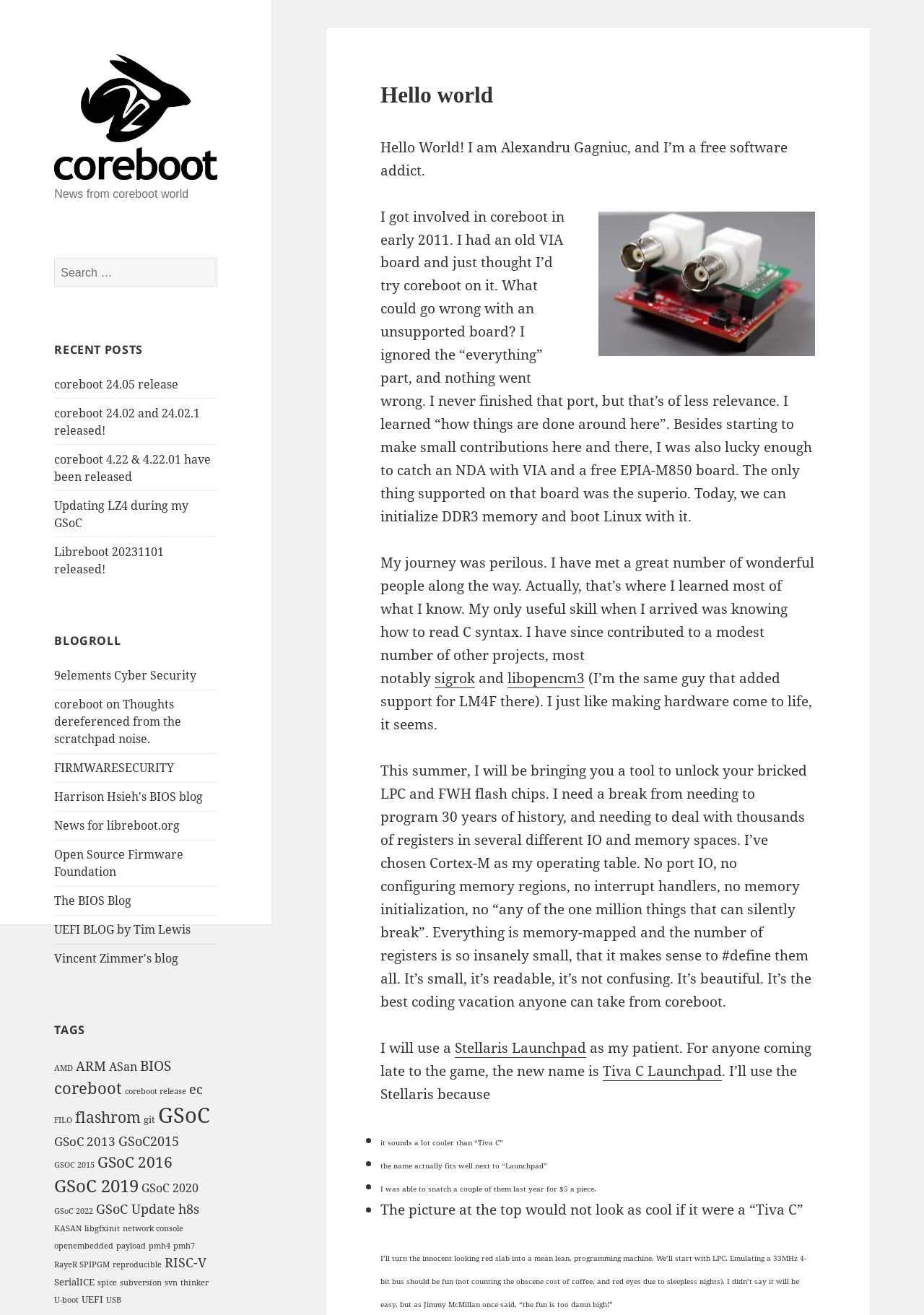Please answer the following question using a single word or phrase: 
What is the author's profession?

Free software addict